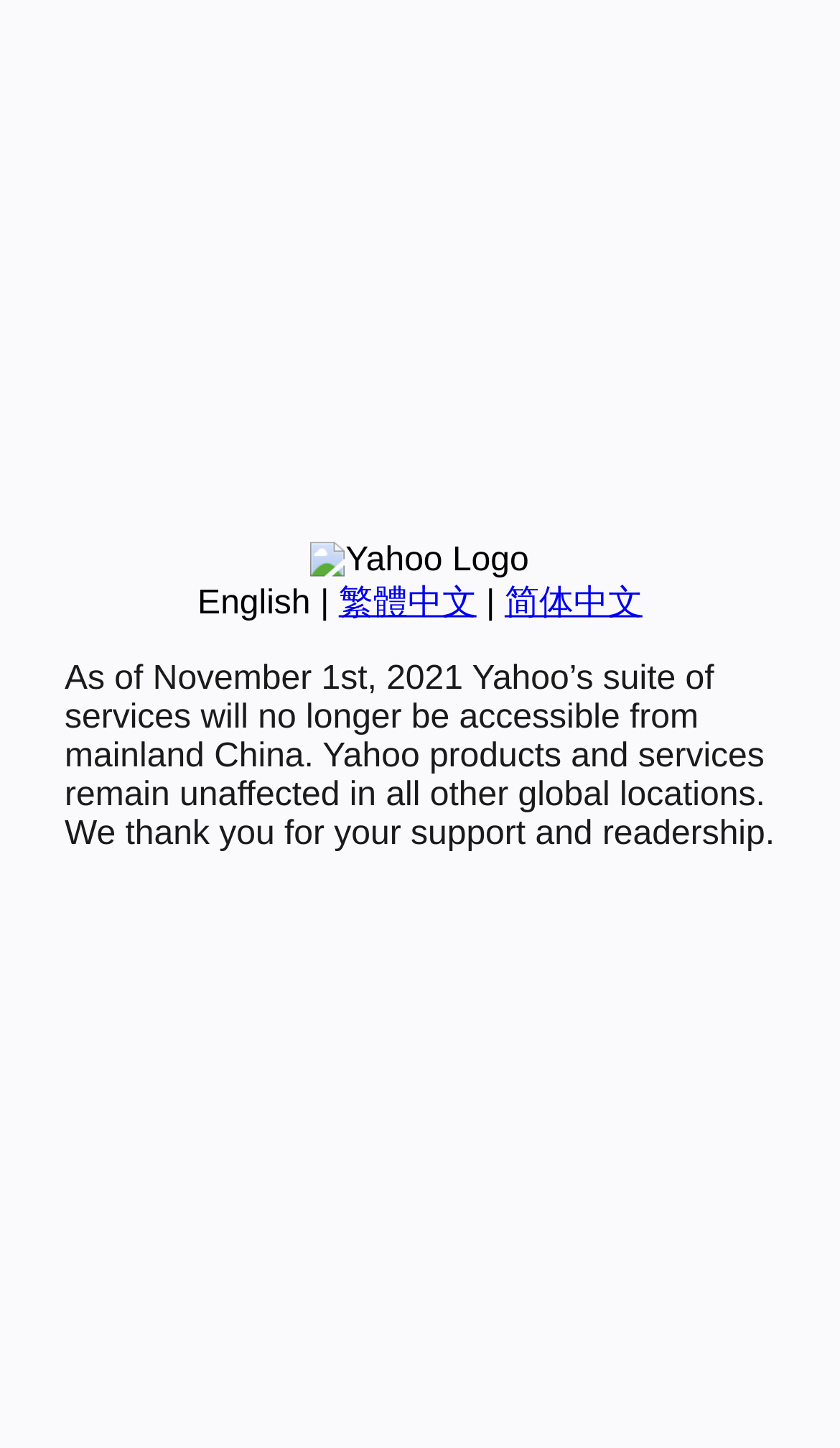Identify the bounding box coordinates for the UI element described as follows: English. Use the format (top-left x, top-left y, bottom-right x, bottom-right y) and ensure all values are floating point numbers between 0 and 1.

[0.235, 0.404, 0.37, 0.429]